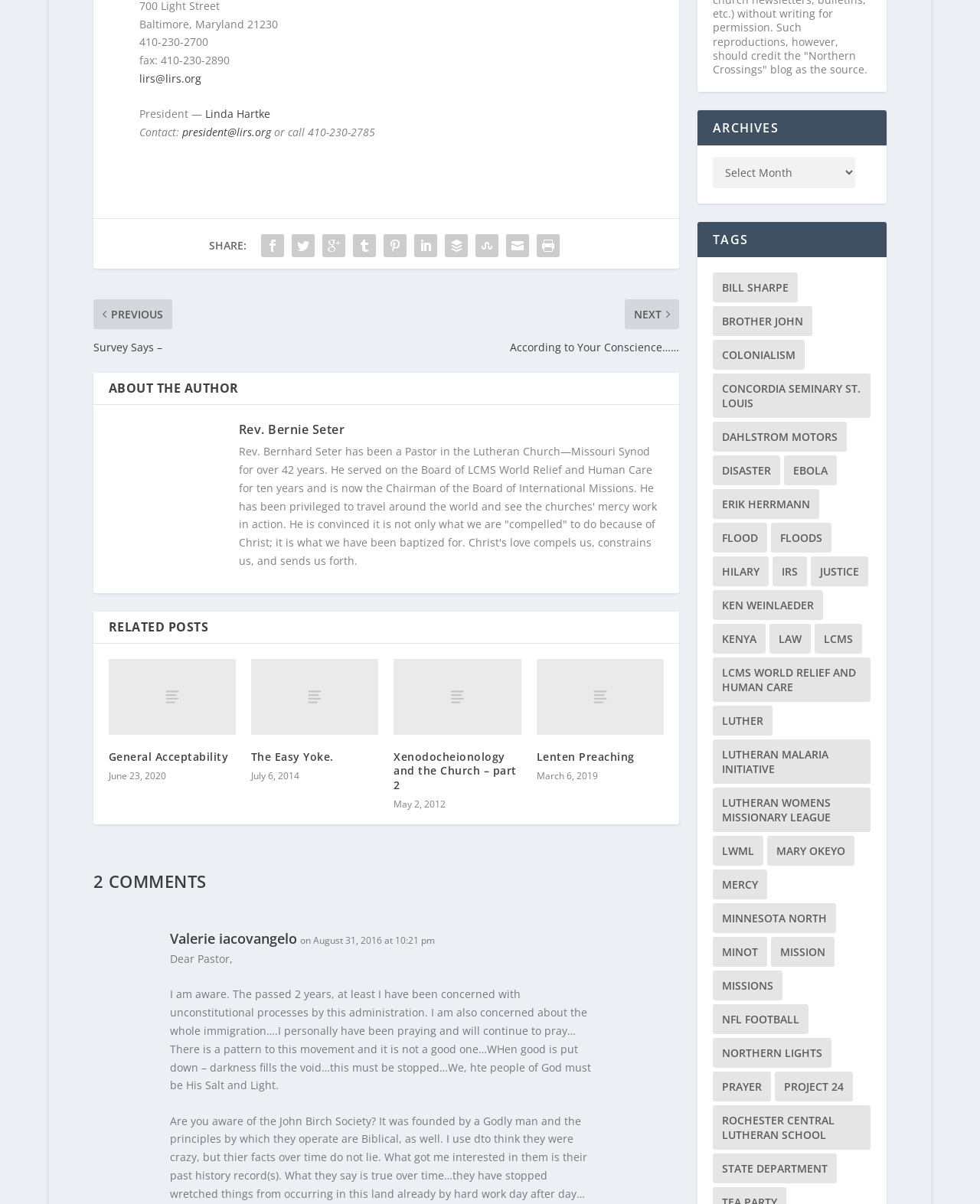Given the description Justice, predict the bounding box coordinates of the UI element. Ensure the coordinates are in the format (top-left x, top-left y, bottom-right x, bottom-right y) and all values are between 0 and 1.

[0.827, 0.392, 0.886, 0.417]